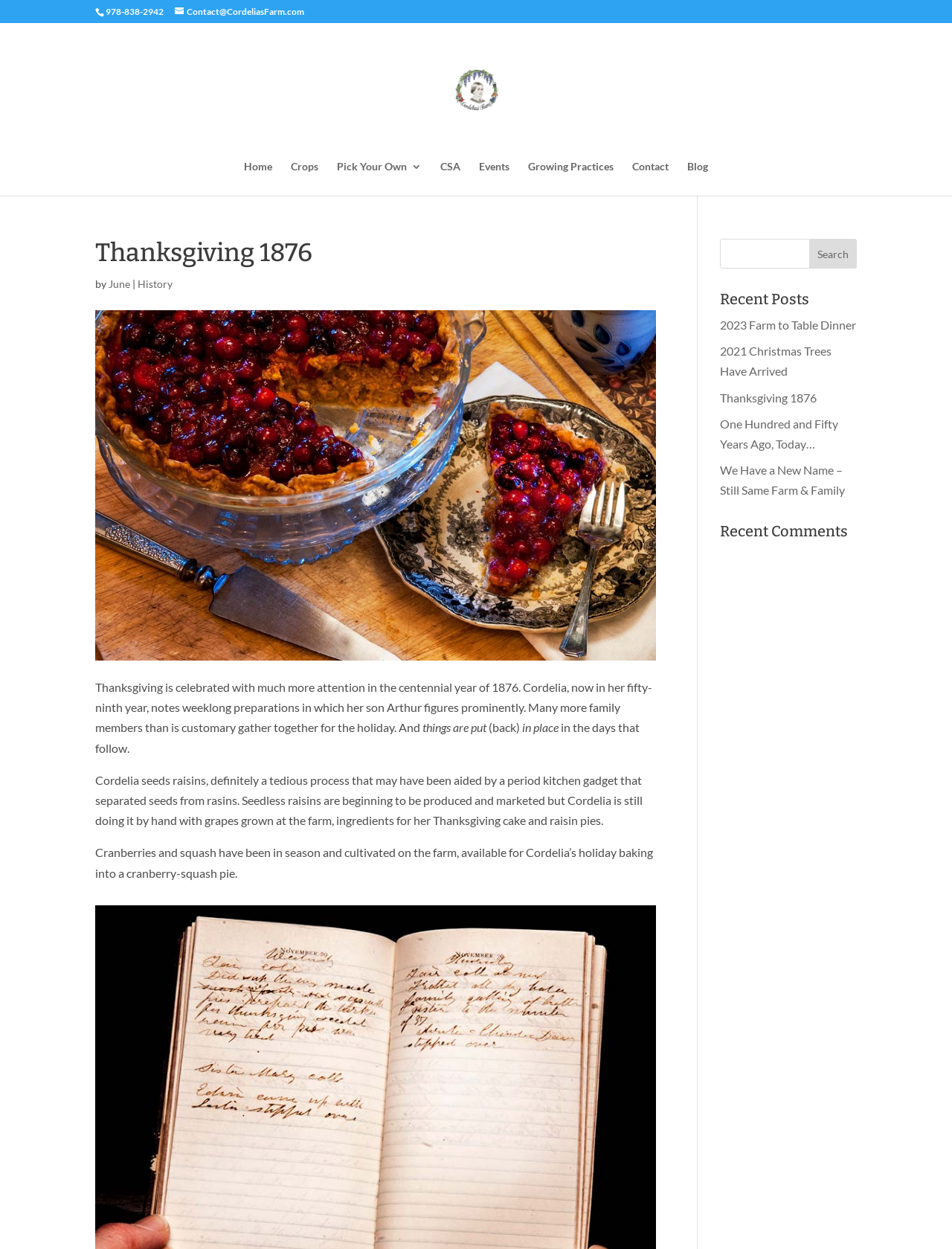Please reply to the following question with a single word or a short phrase:
What is the name of the farm mentioned on the webpage?

Cordelias Farm